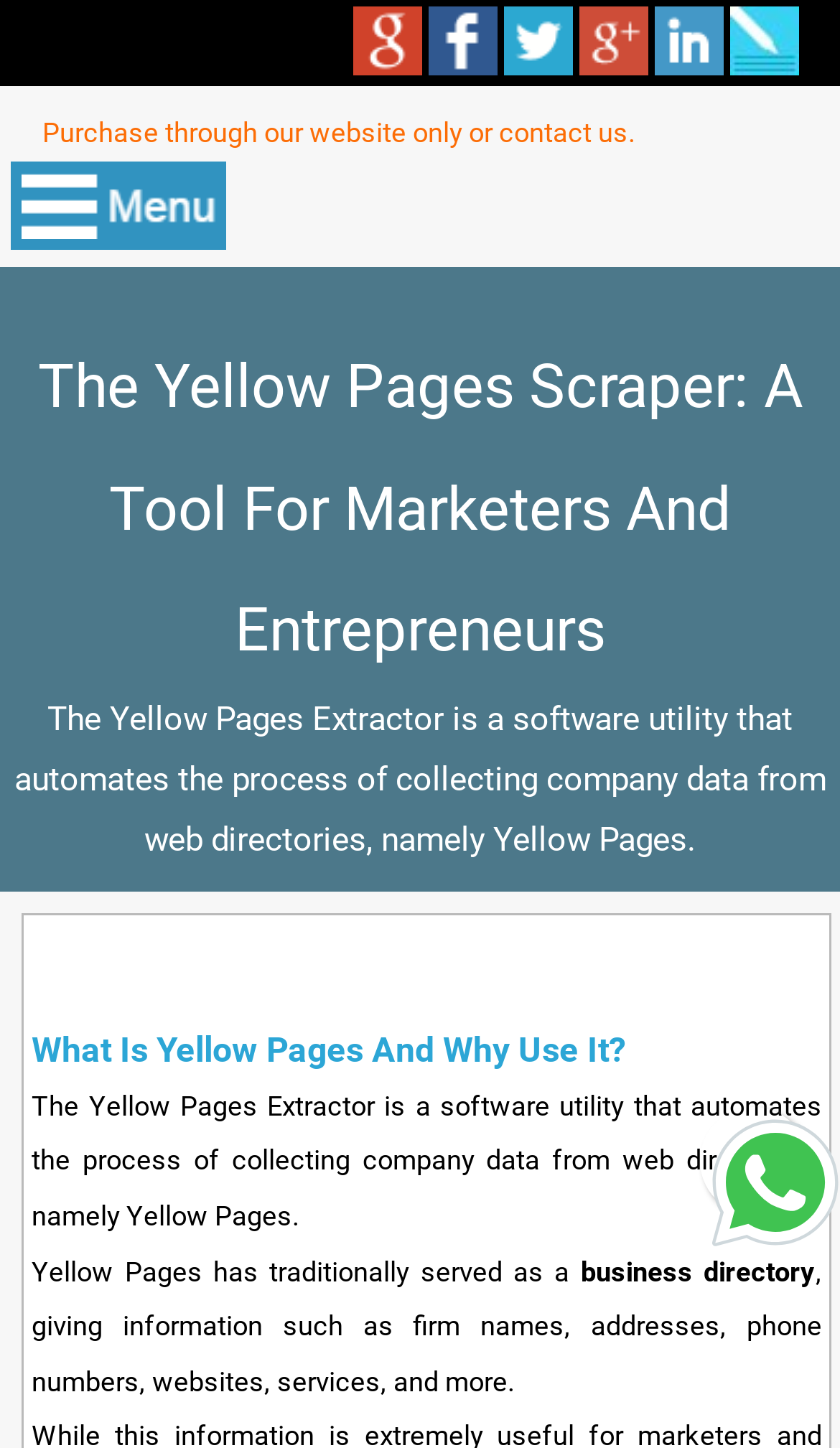What is the main topic of the webpage?
Please give a well-detailed answer to the question.

The webpage is primarily focused on the Yellow Pages Extractor, a software utility that automates the process of collecting company data from web directories. The webpage provides information about the extractor, its purpose, and how it can be used.